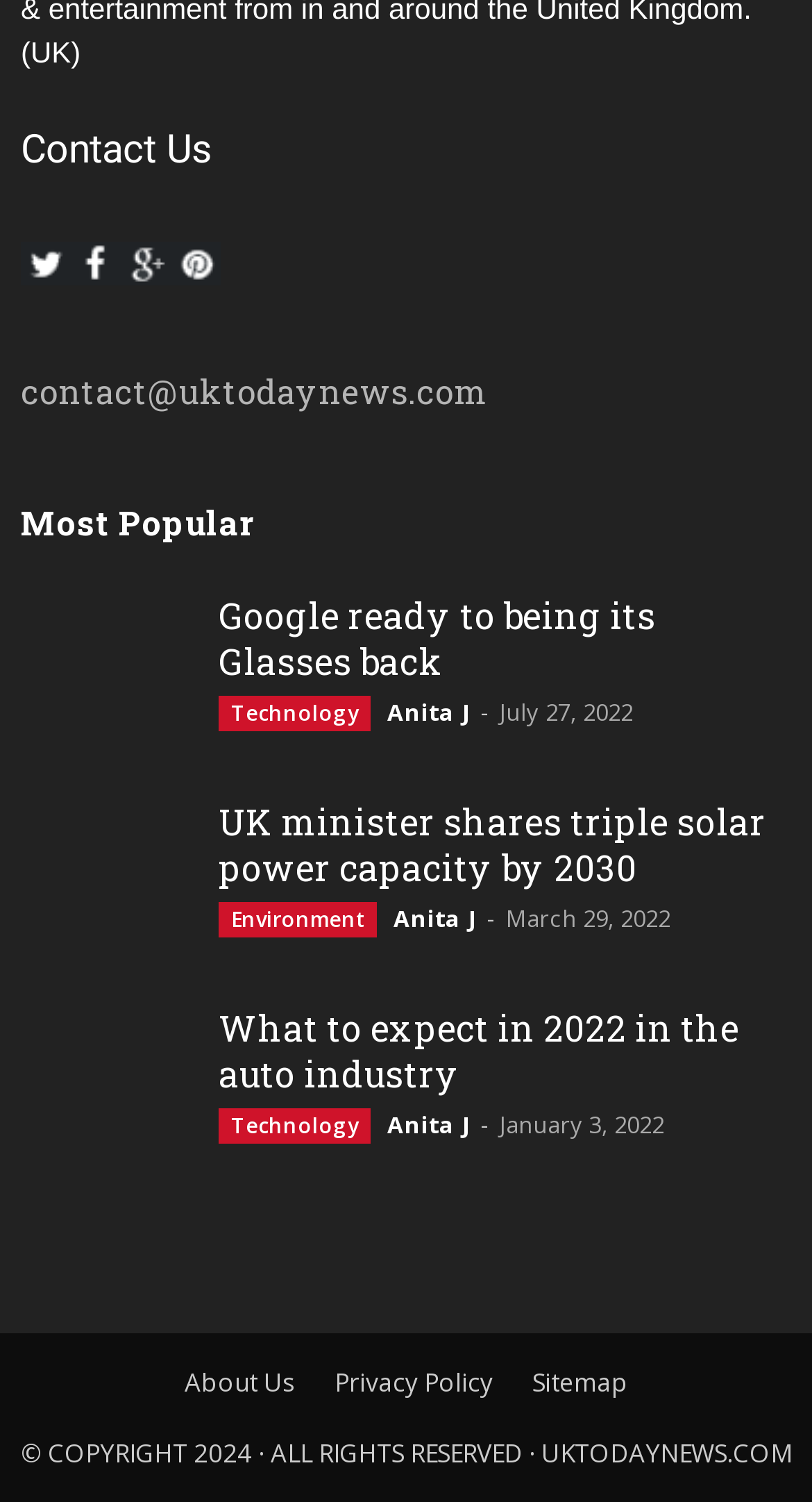Refer to the image and provide an in-depth answer to the question: 
What is the email address to contact?

I found the email address 'contact@uktodaynews.com' in the 'Contact Us' section, which is a link.